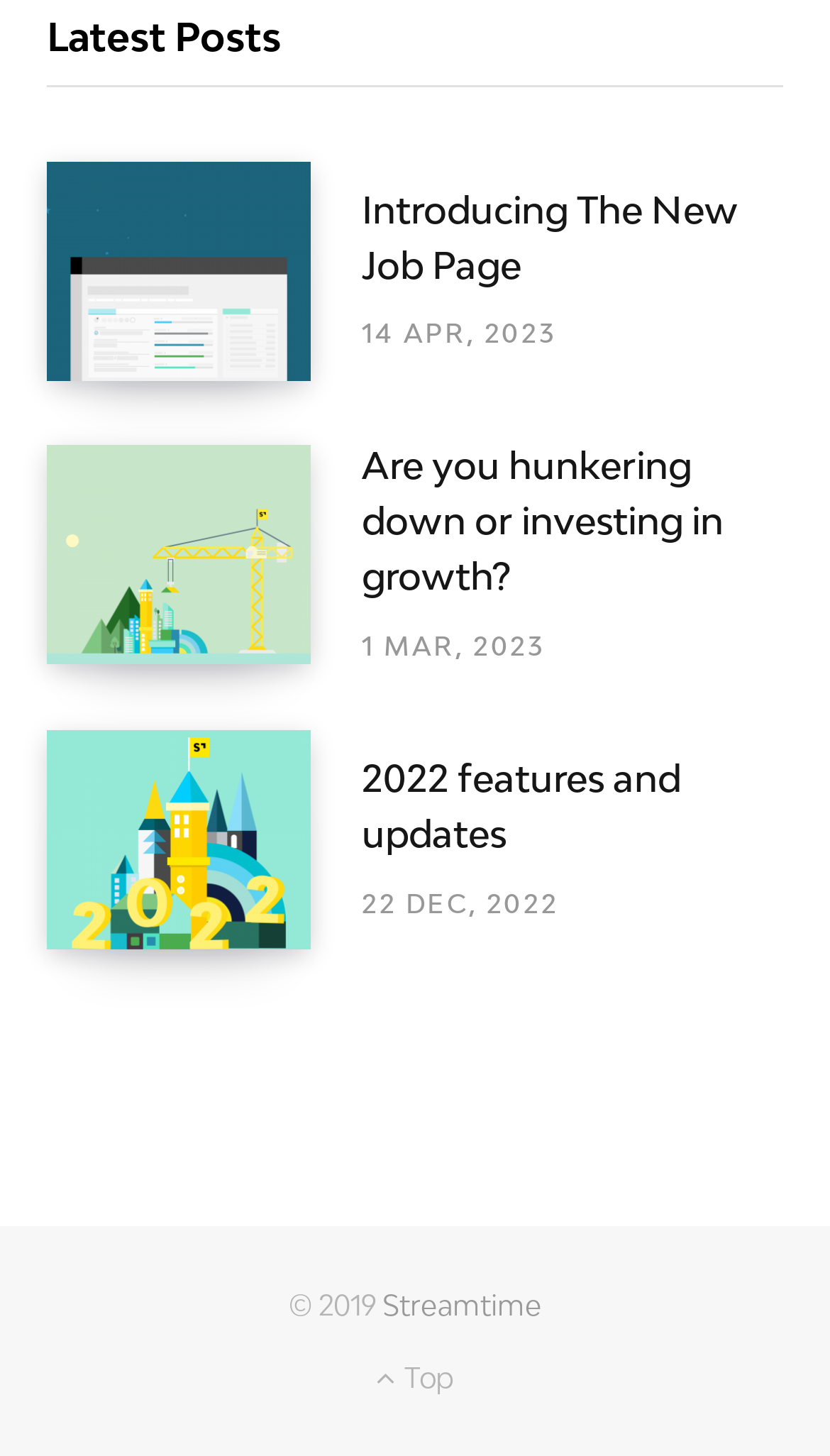Can you show the bounding box coordinates of the region to click on to complete the task described in the instruction: "Scroll to top"?

[0.056, 0.929, 0.944, 0.964]